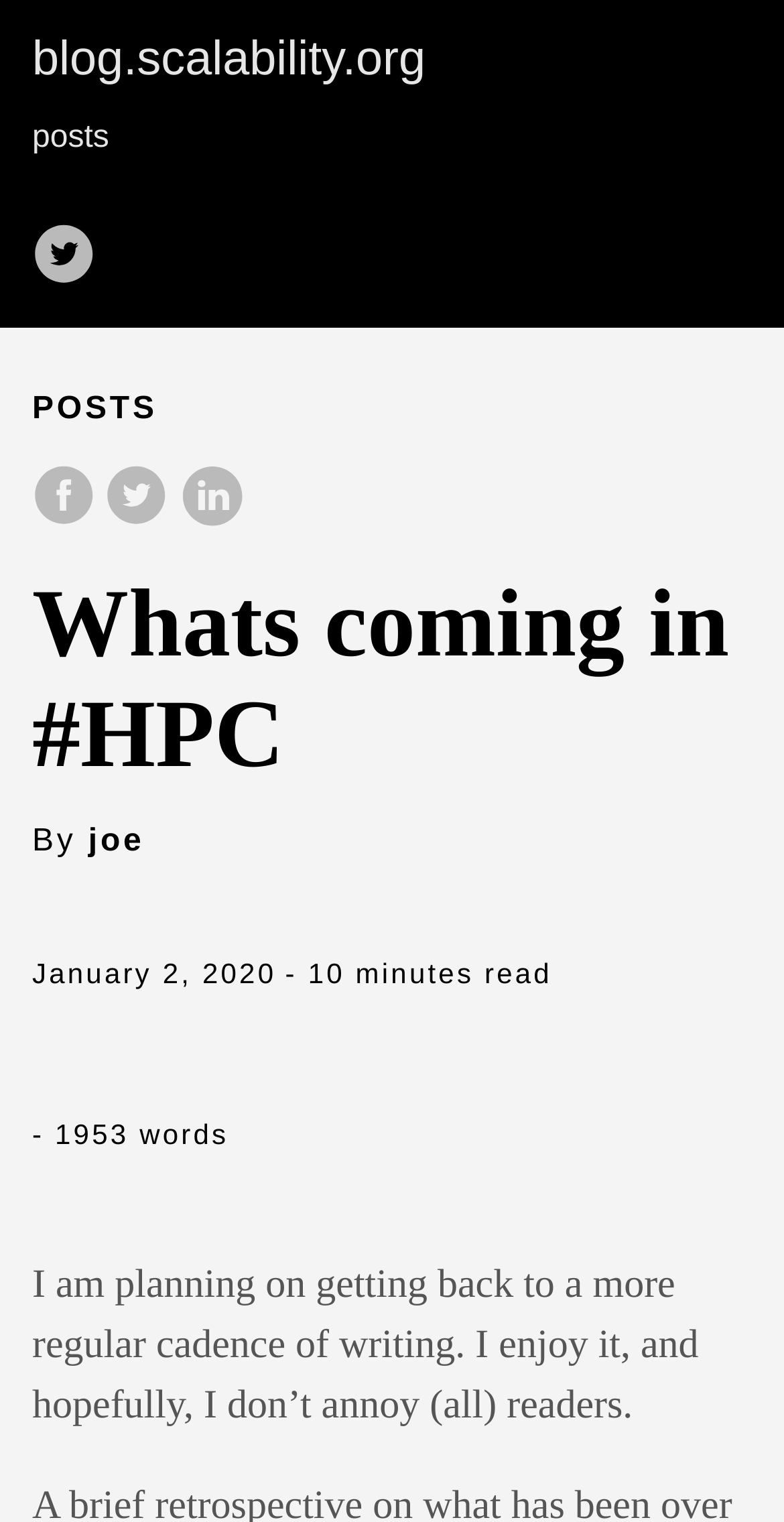Provide an in-depth description of the elements and layout of the webpage.

The webpage appears to be a blog post titled "Whats coming in #HPC" on the blog.scalability.org website. At the top left corner, there is a link to the website's homepage, followed by a link to the "posts" section. Next to these links, there is a Twitter icon and a link to follow the blog on Twitter, which opens in a new window.

Below these elements, there is a header section that spans the entire width of the page. Within this section, there is a "POSTS" label on the left side, followed by three social media sharing links (Facebook, Twitter, and LinkedIn) with their respective icons. 

The main content of the blog post begins with a heading that reads "Whats coming in #HPC". Below the heading, there is a byline that indicates the post was written by "joe", followed by the date "January 2, 2020" and the estimated reading time of 10 minutes. The post contains 1953 words.

The main body of the blog post starts with a brief retrospective on the author's writing goals, stating that they plan to write more regularly and hope not to annoy their readers.